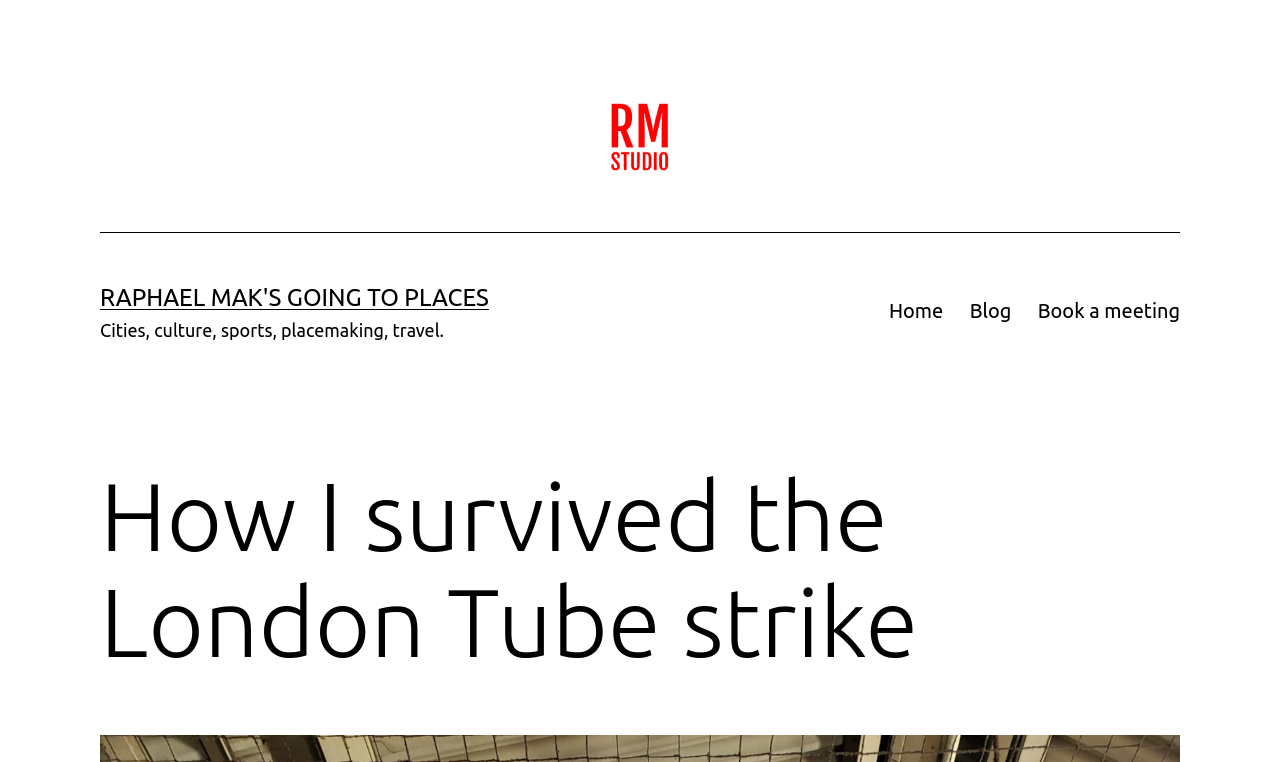Determine the main heading text of the webpage.

How I survived the London Tube strike